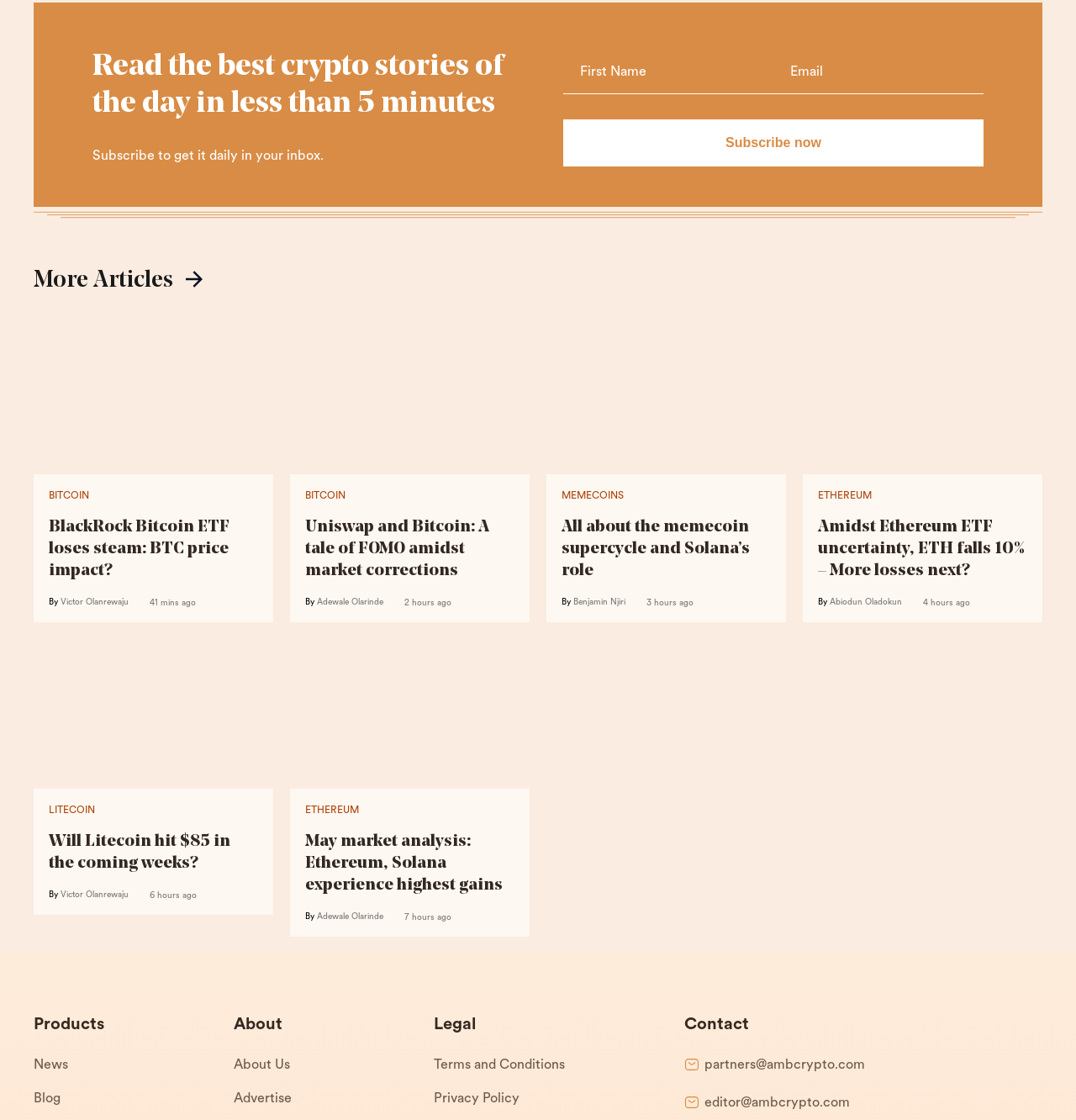Analyze the image and answer the question with as much detail as possible: 
What is the time interval between the first and last articles listed?

The first article 'BlackRock Bitcoin ETF loses steam: BTC price impact?' is 41 minutes ago, and the last article 'May market analysis: Ethereum, Solana experience highest gains' is 7 hours ago, indicating a time interval of 7 hours between the first and last articles listed.